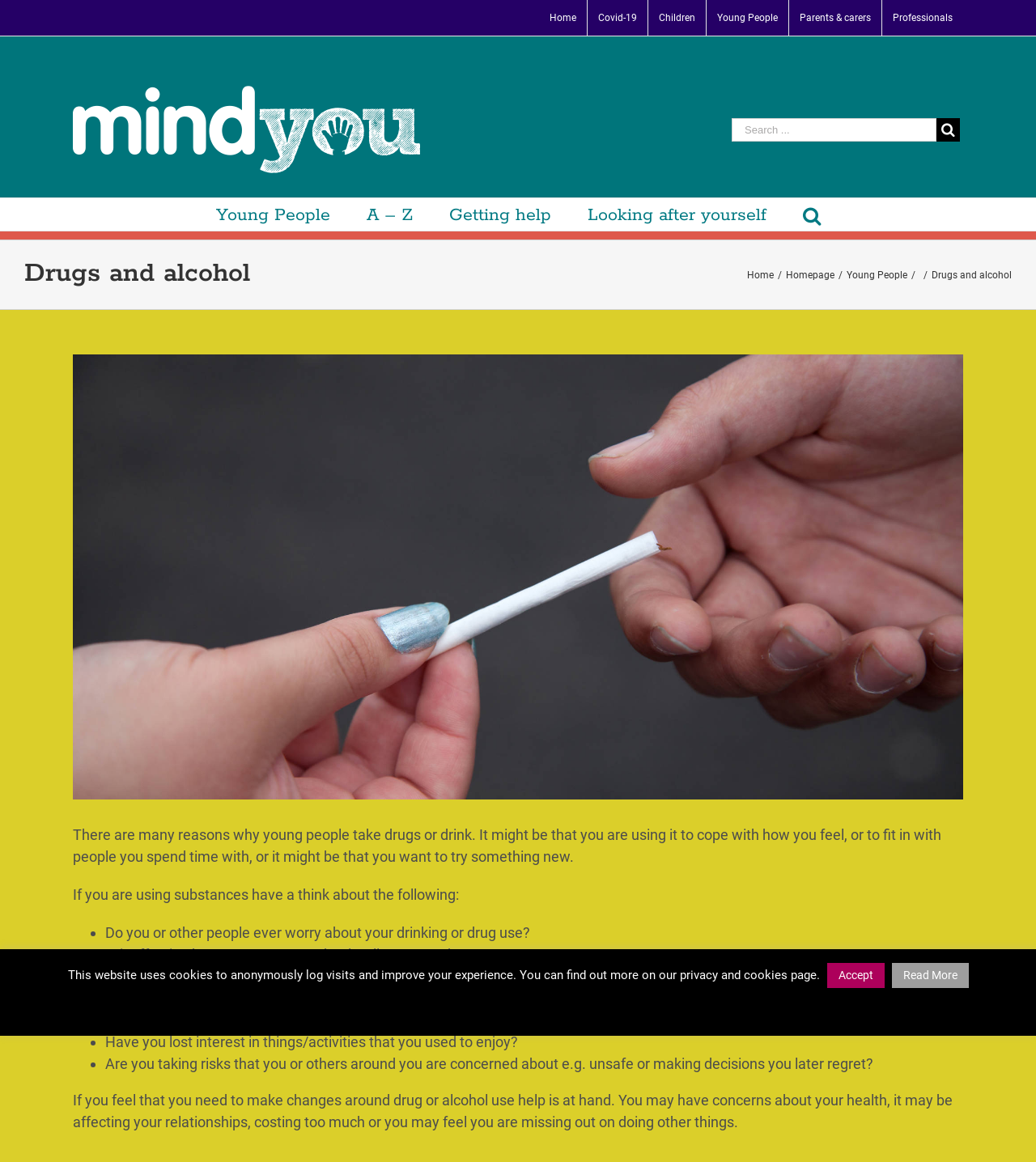Generate the title text from the webpage.

Drugs and alcohol